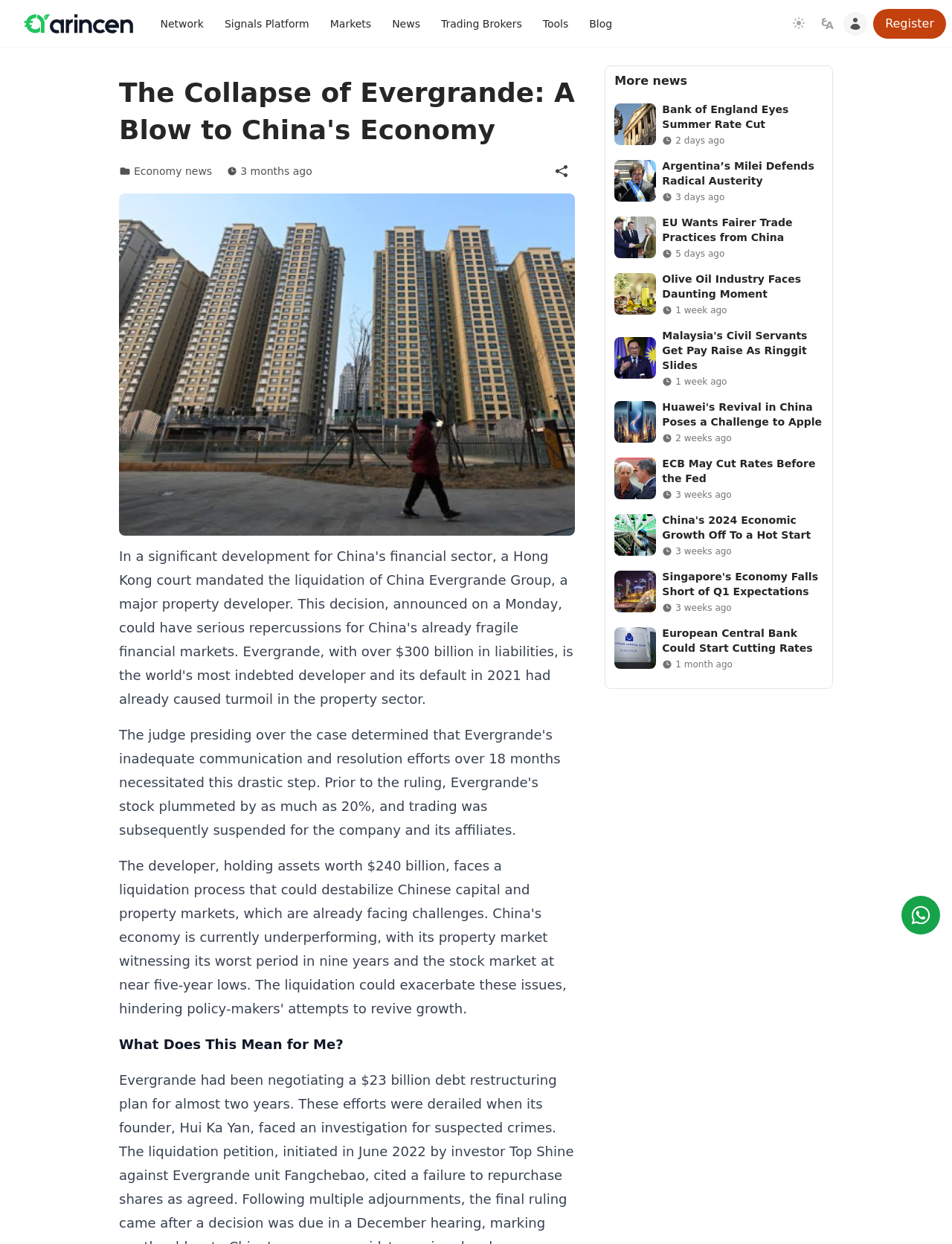Pinpoint the bounding box coordinates of the area that must be clicked to complete this instruction: "Register now".

[0.917, 0.007, 0.994, 0.031]